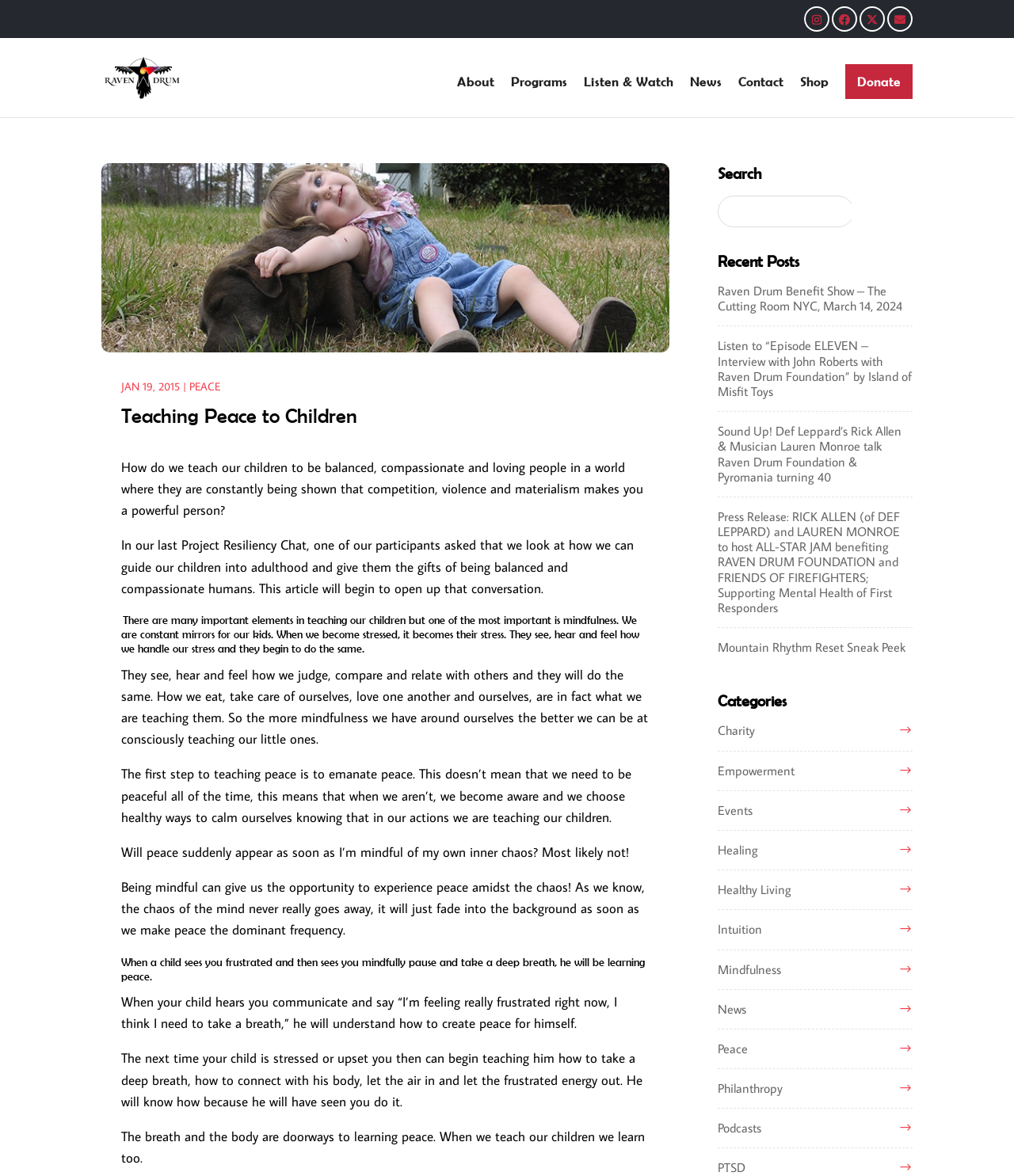Can you find the bounding box coordinates for the element to click on to achieve the instruction: "Explore the 'Mindfulness' category"?

[0.707, 0.817, 0.77, 0.831]